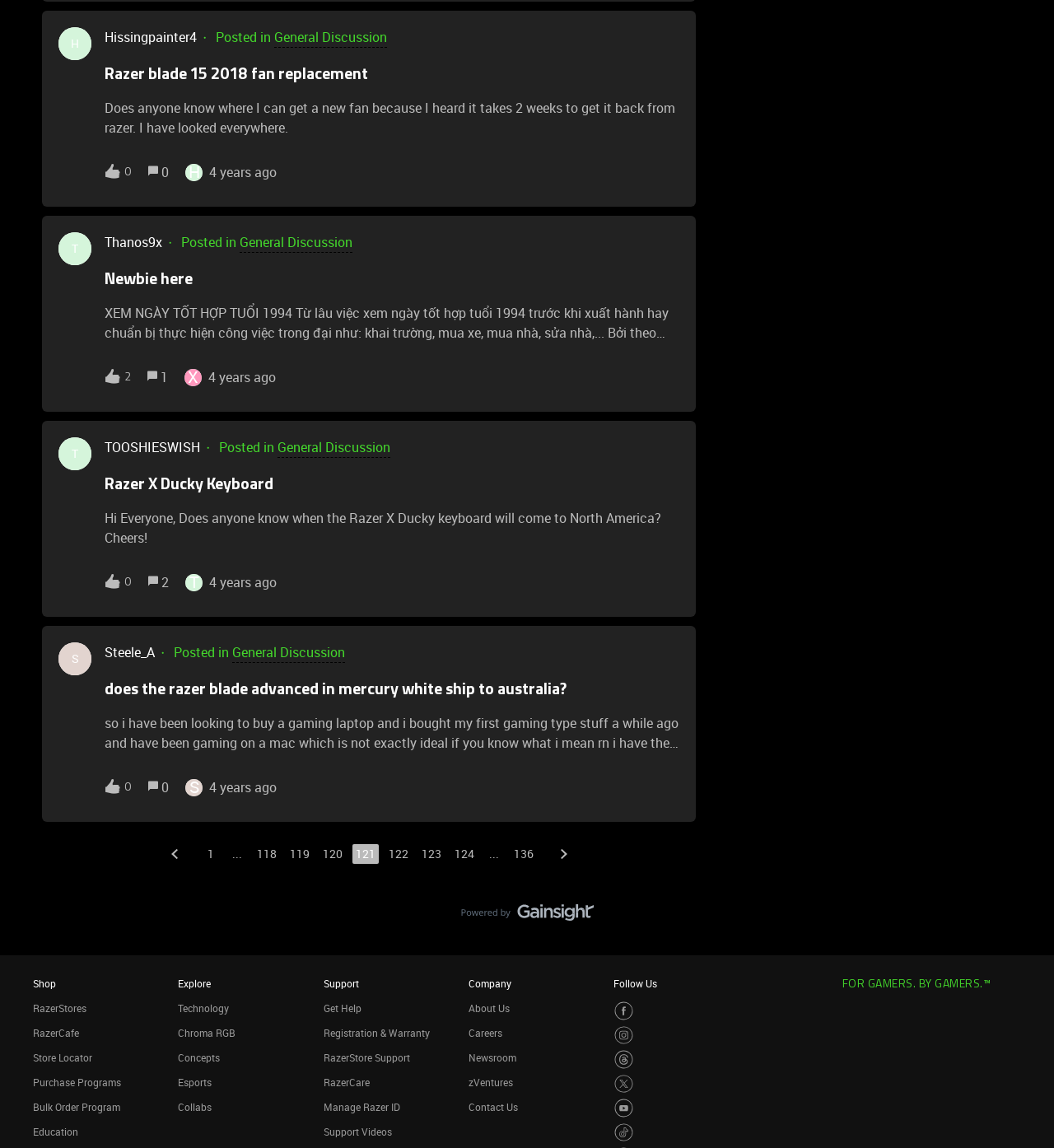How many comments are there on the second post?
Please utilize the information in the image to give a detailed response to the question.

I counted the number of comment elements below the second post and found two comments.